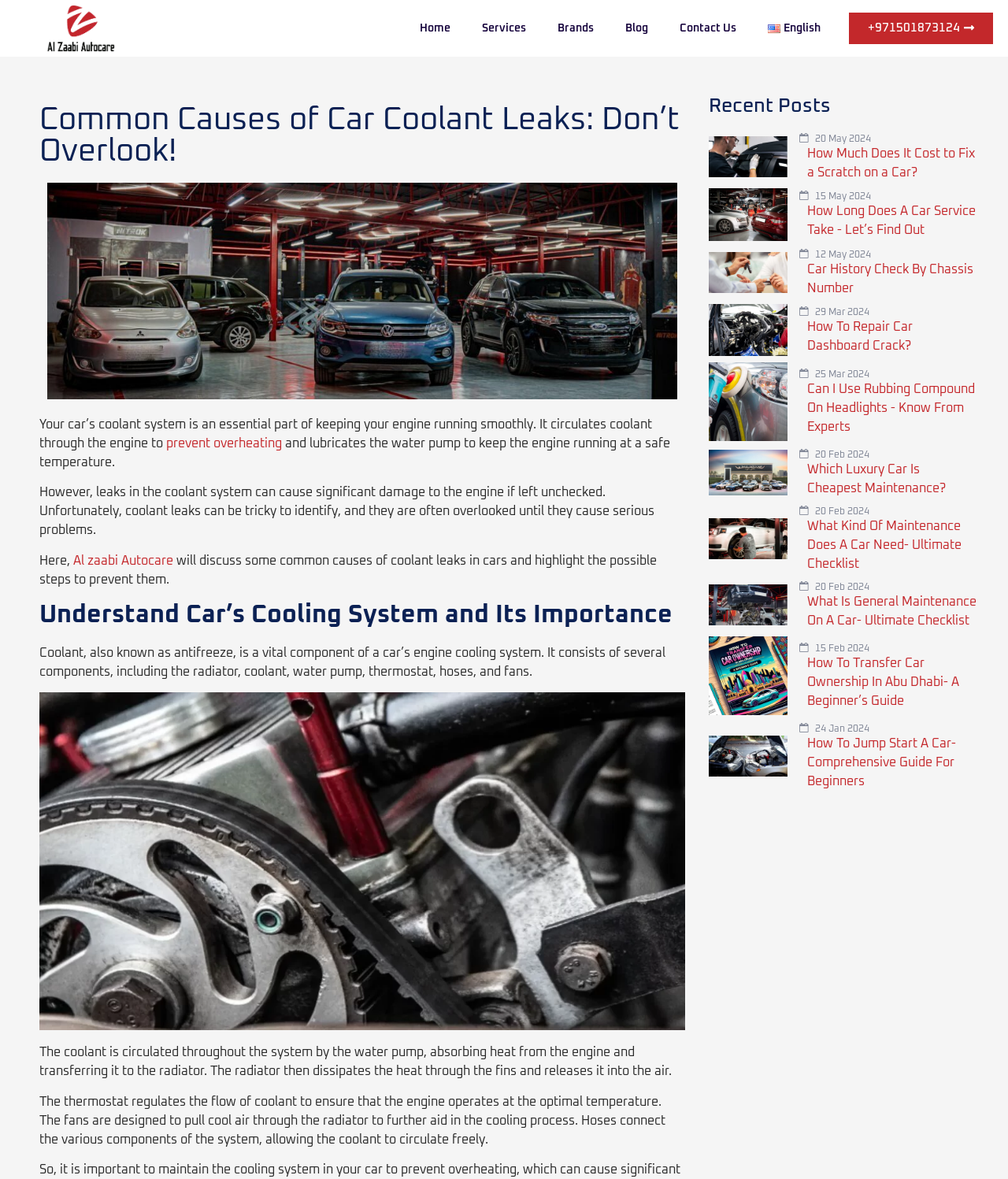Identify the bounding box coordinates of the region I need to click to complete this instruction: "Click the 'Blog' link".

[0.605, 0.009, 0.659, 0.039]